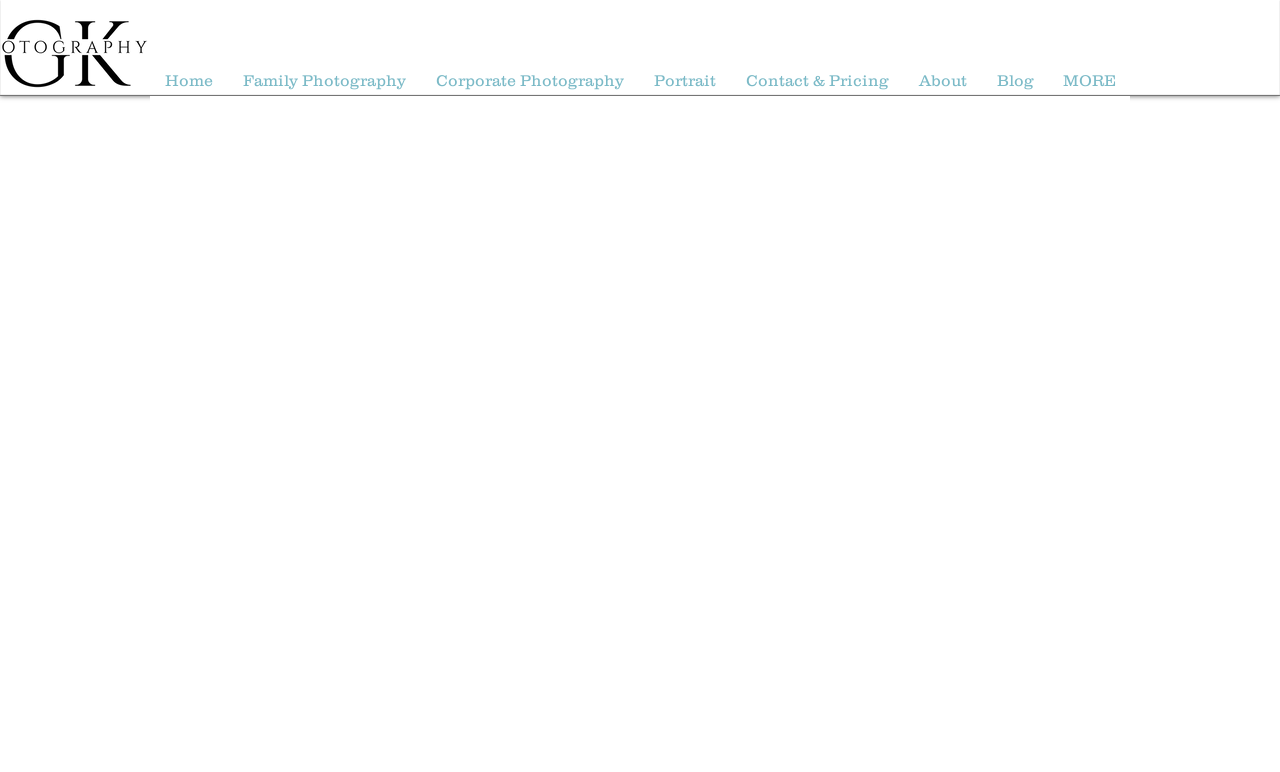What type of photography is the website about?
Based on the image, give a concise answer in the form of a single word or short phrase.

Family Photography